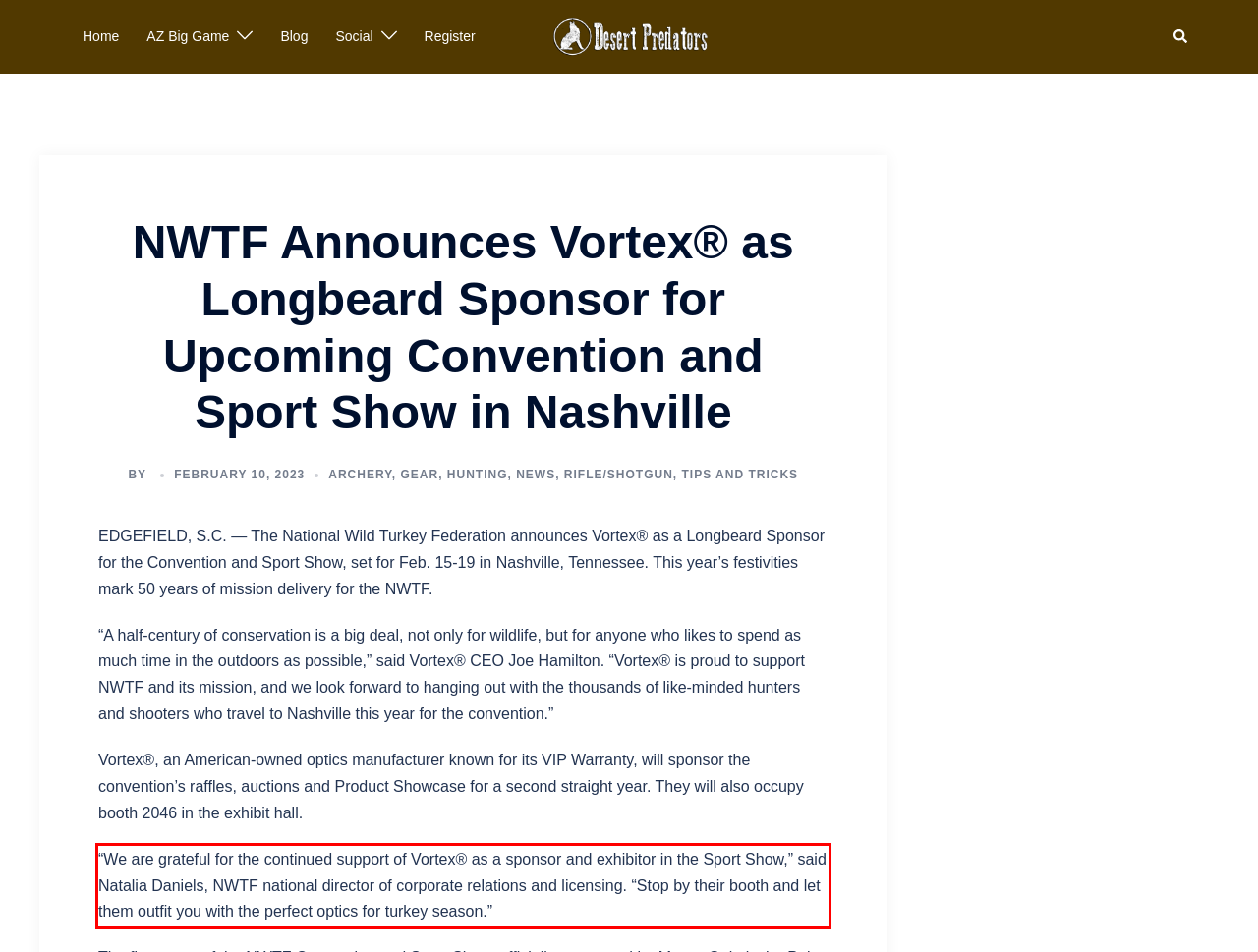Review the webpage screenshot provided, and perform OCR to extract the text from the red bounding box.

“We are grateful for the continued support of Vortex® as a sponsor and exhibitor in the Sport Show,” said Natalia Daniels, NWTF national director of corporate relations and licensing. “Stop by their booth and let them outfit you with the perfect optics for turkey season.”